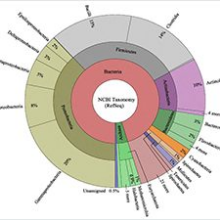What is the focus of the study by Sevigny et al.?
Using the details from the image, give an elaborate explanation to answer the question.

According to the caption, the study by Sevigny et al. examines the implications of marker genes in profiling microbial capabilities, which suggests that the study is focused on understanding the role of marker genes in microbial communities.